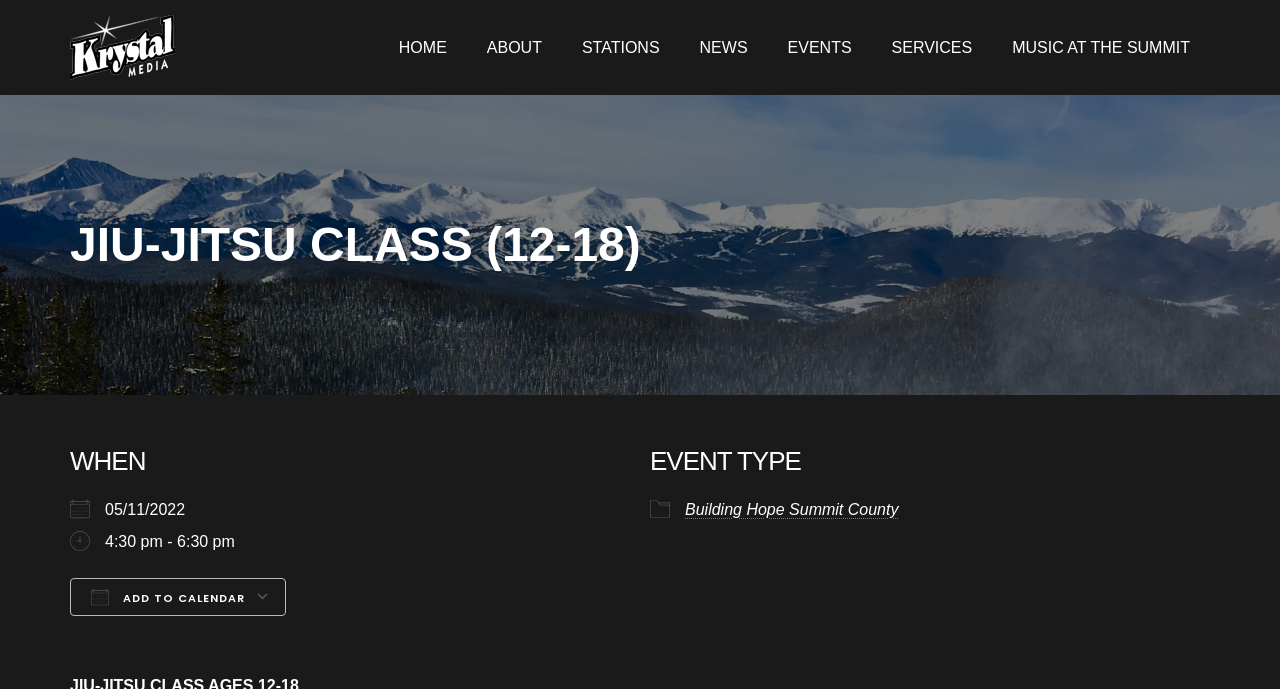Please specify the coordinates of the bounding box for the element that should be clicked to carry out this instruction: "Go to HOME page". The coordinates must be four float numbers between 0 and 1, formatted as [left, top, right, bottom].

[0.296, 0.036, 0.365, 0.102]